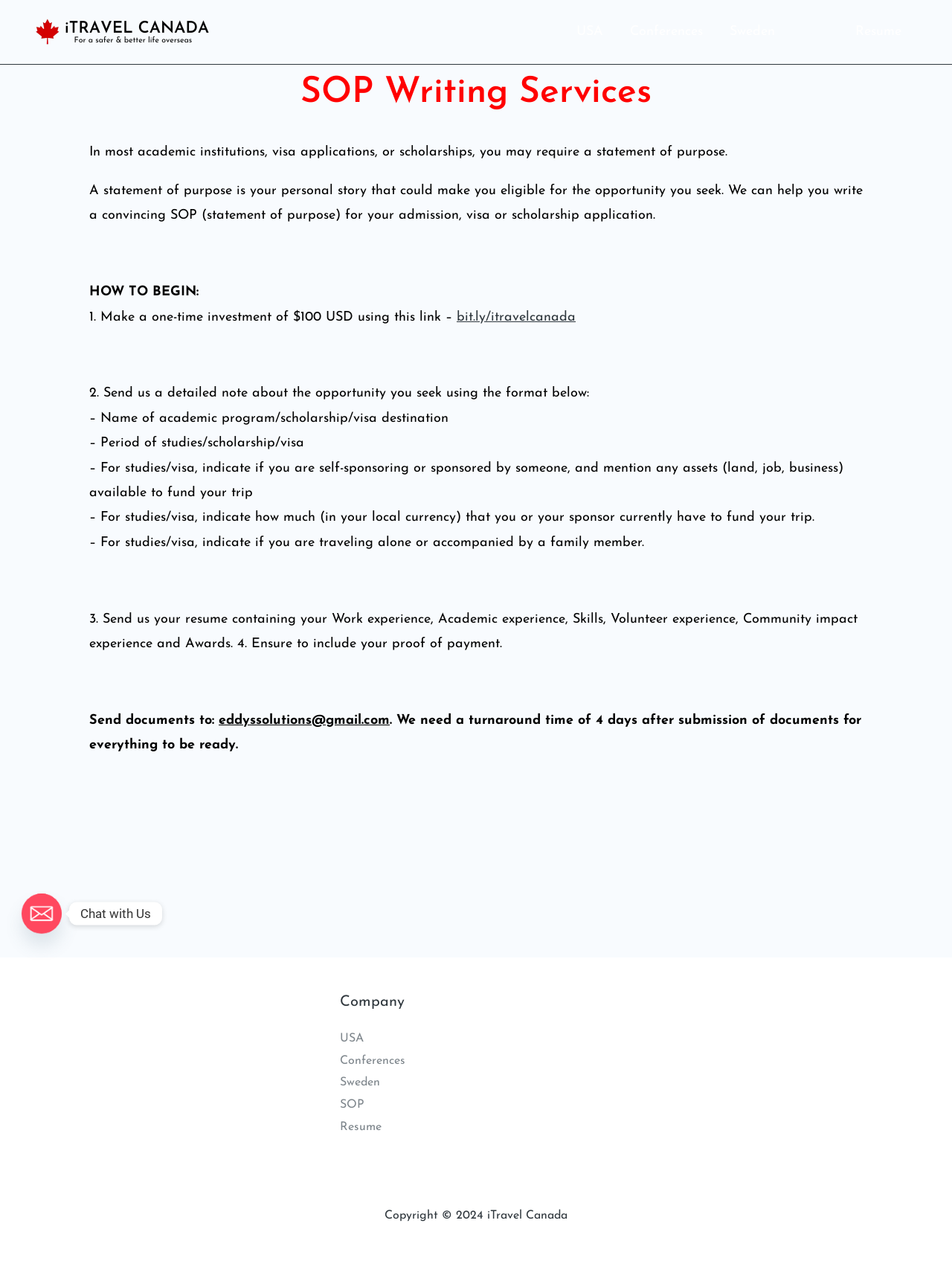Please specify the bounding box coordinates of the clickable section necessary to execute the following command: "Click the 'iTravel Canada' link at the top left".

[0.031, 0.019, 0.226, 0.03]